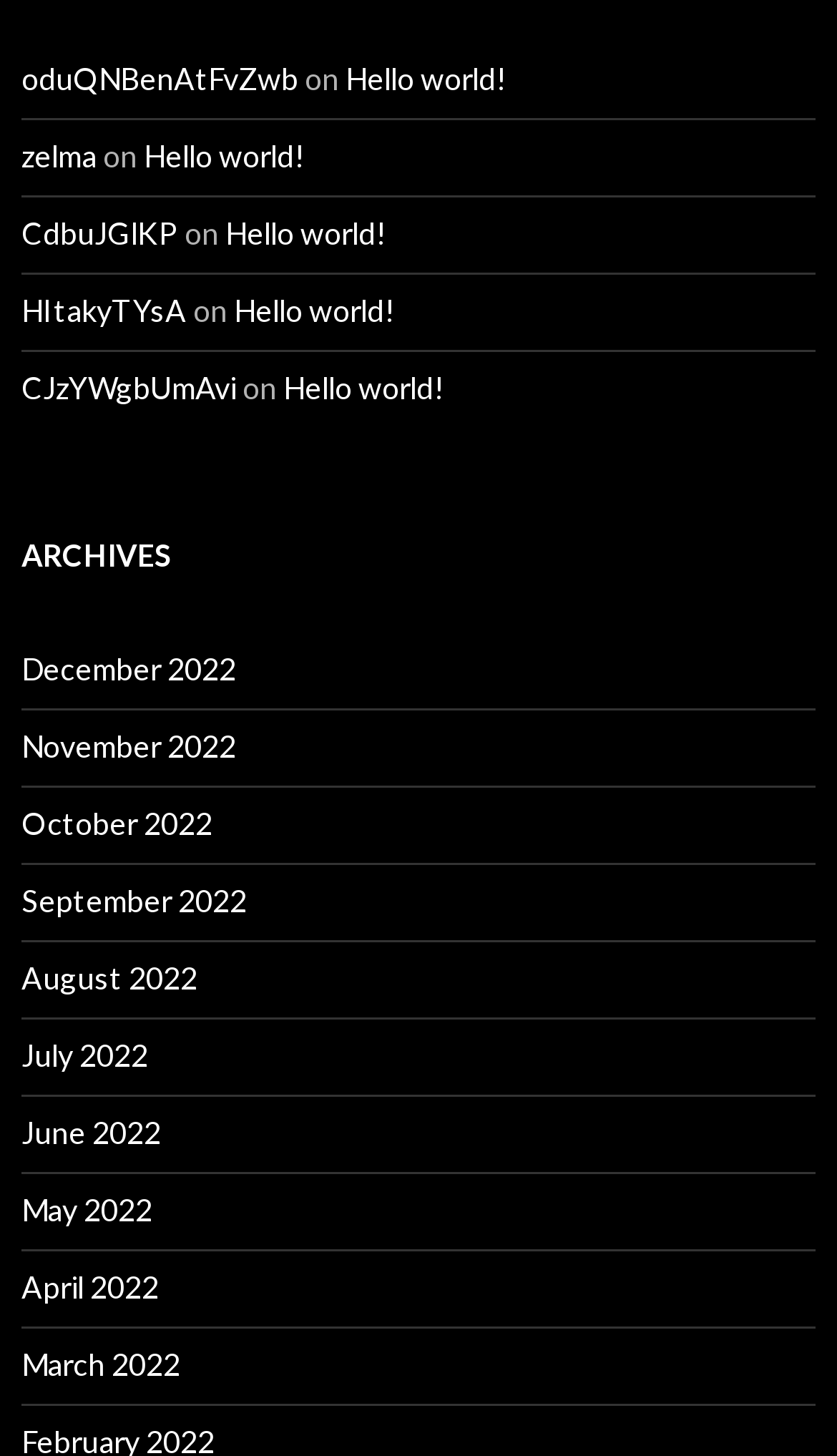What is the format of the links in the 'ARCHIVES' section?
Please answer the question as detailed as possible.

The links in the 'ARCHIVES' section are in the format 'Month Year', such as 'December 2022' and 'November 2022', which suggests that they are organized by month and year.